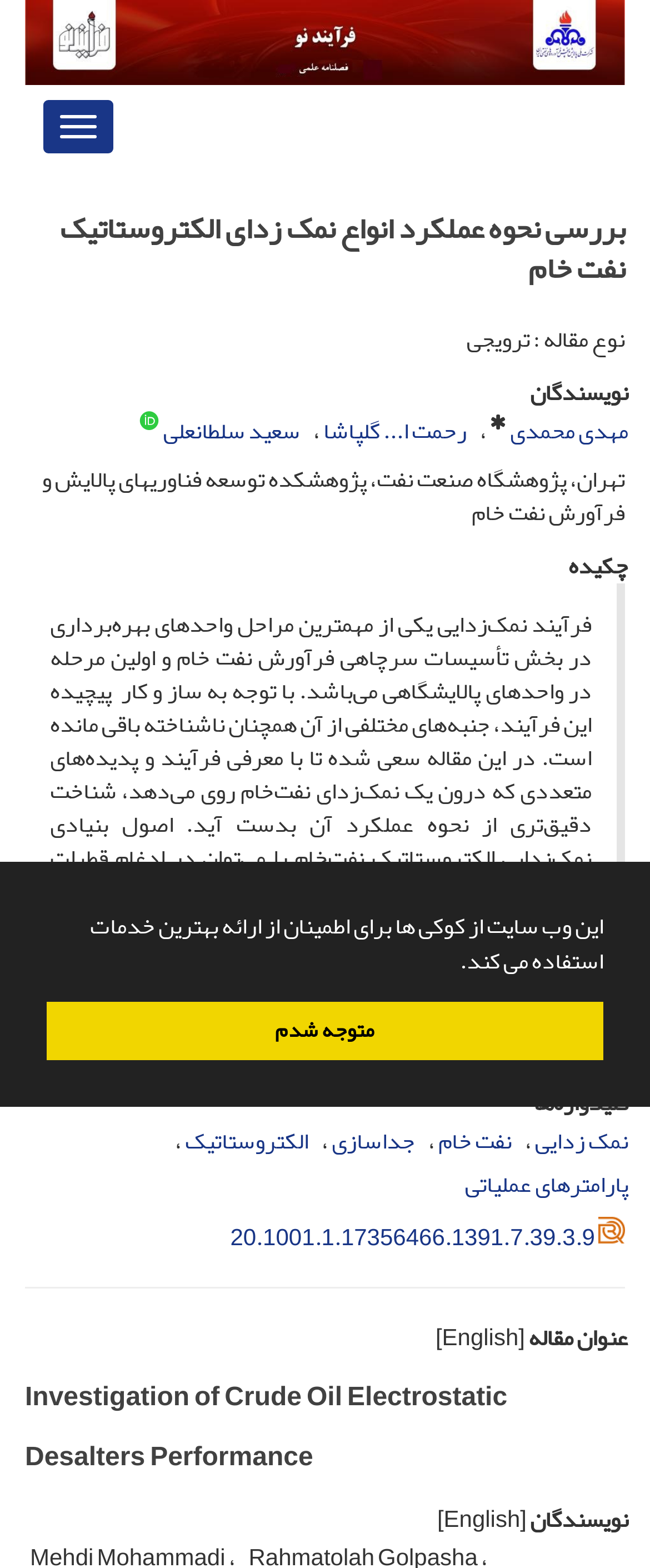Determine the main headline from the webpage and extract its text.

بررسی نحوه عملکرد انواع نمک زدای الکتروستاتیک نفت خام